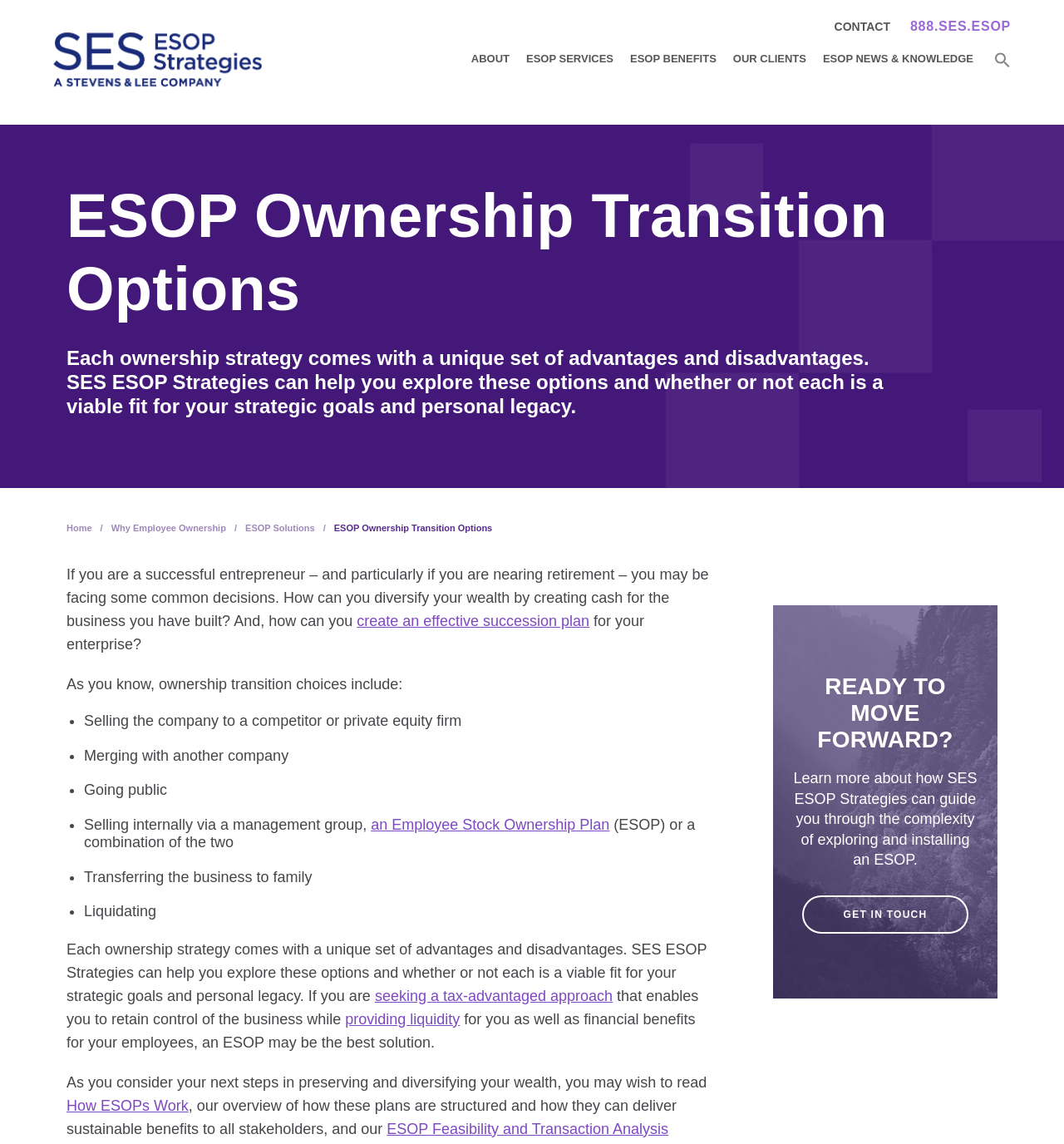What are the options for ownership transition?
Using the image as a reference, answer the question in detail.

I found the options for ownership transition by reading the text on the webpage, which lists several options, including selling the company to a competitor or private equity firm, merging with another company, going public, and others.